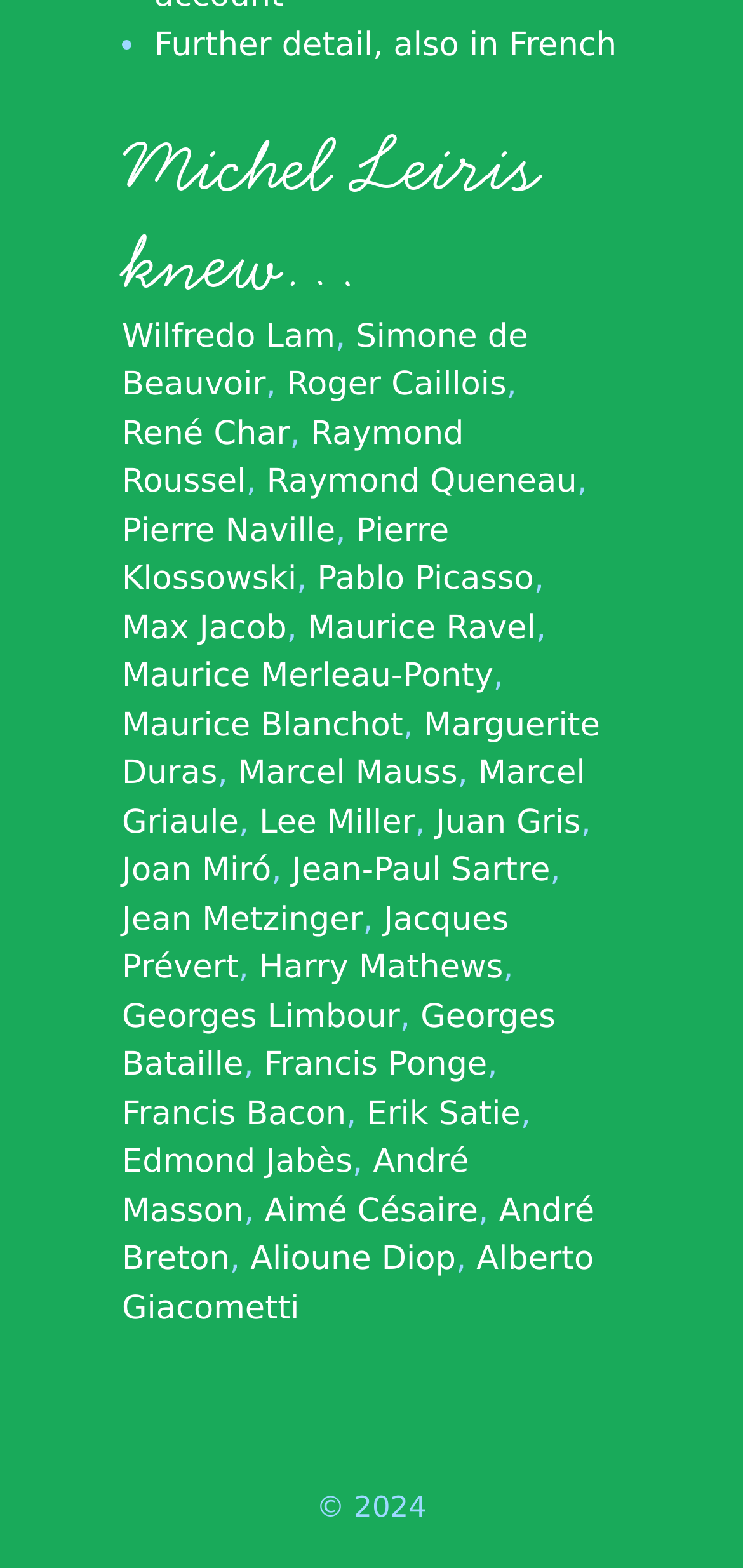Please provide a short answer using a single word or phrase for the question:
How many links are on the webpage?

30+